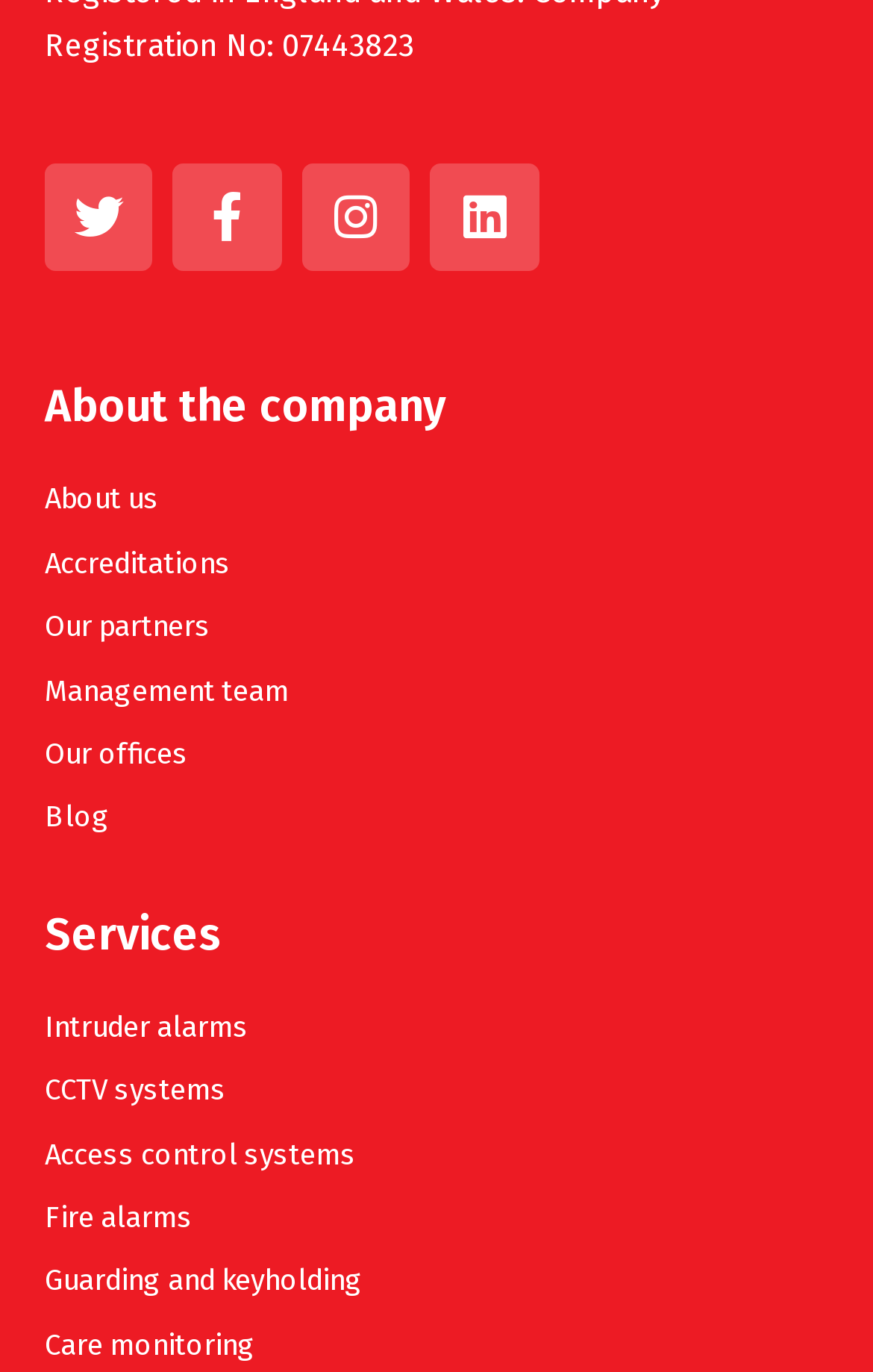Please determine the bounding box coordinates for the element with the description: "Guarding and keyholding".

[0.051, 0.914, 0.949, 0.953]